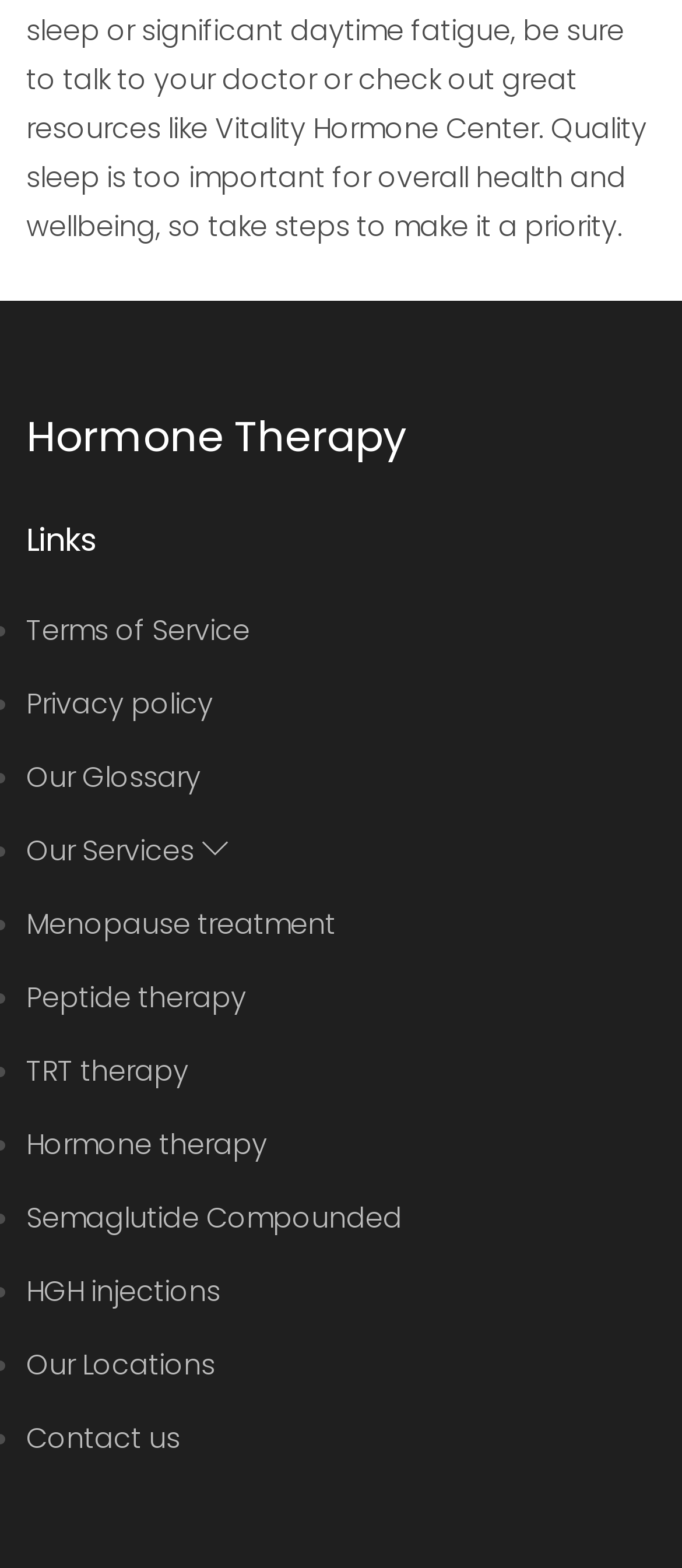Determine the bounding box coordinates of the clickable element to complete this instruction: "Click the button". Provide the coordinates in the format of four float numbers between 0 and 1, [left, top, right, bottom].

None